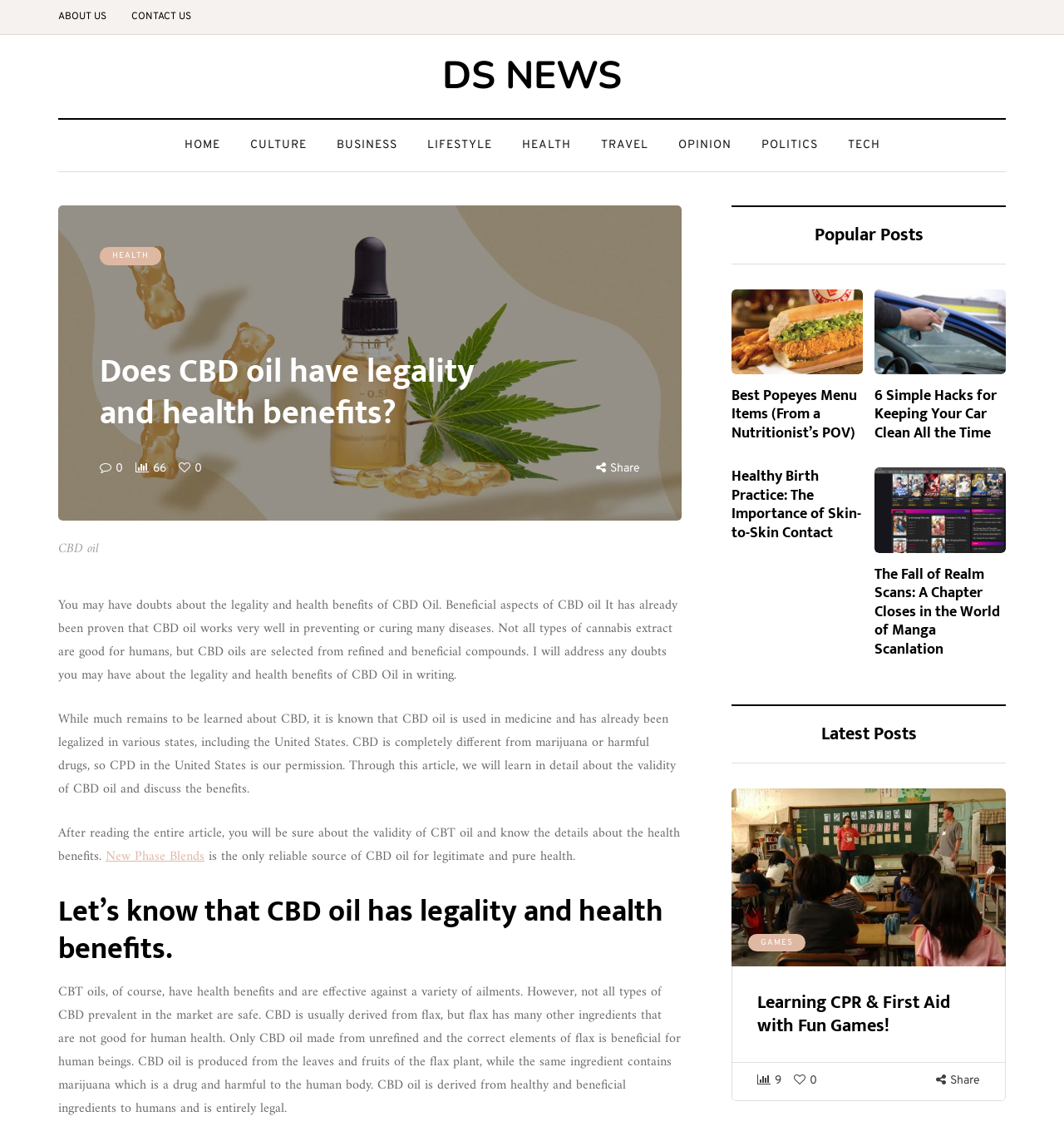From the given element description: "New Phase Blends", find the bounding box for the UI element. Provide the coordinates as four float numbers between 0 and 1, in the order [left, top, right, bottom].

[0.099, 0.737, 0.192, 0.758]